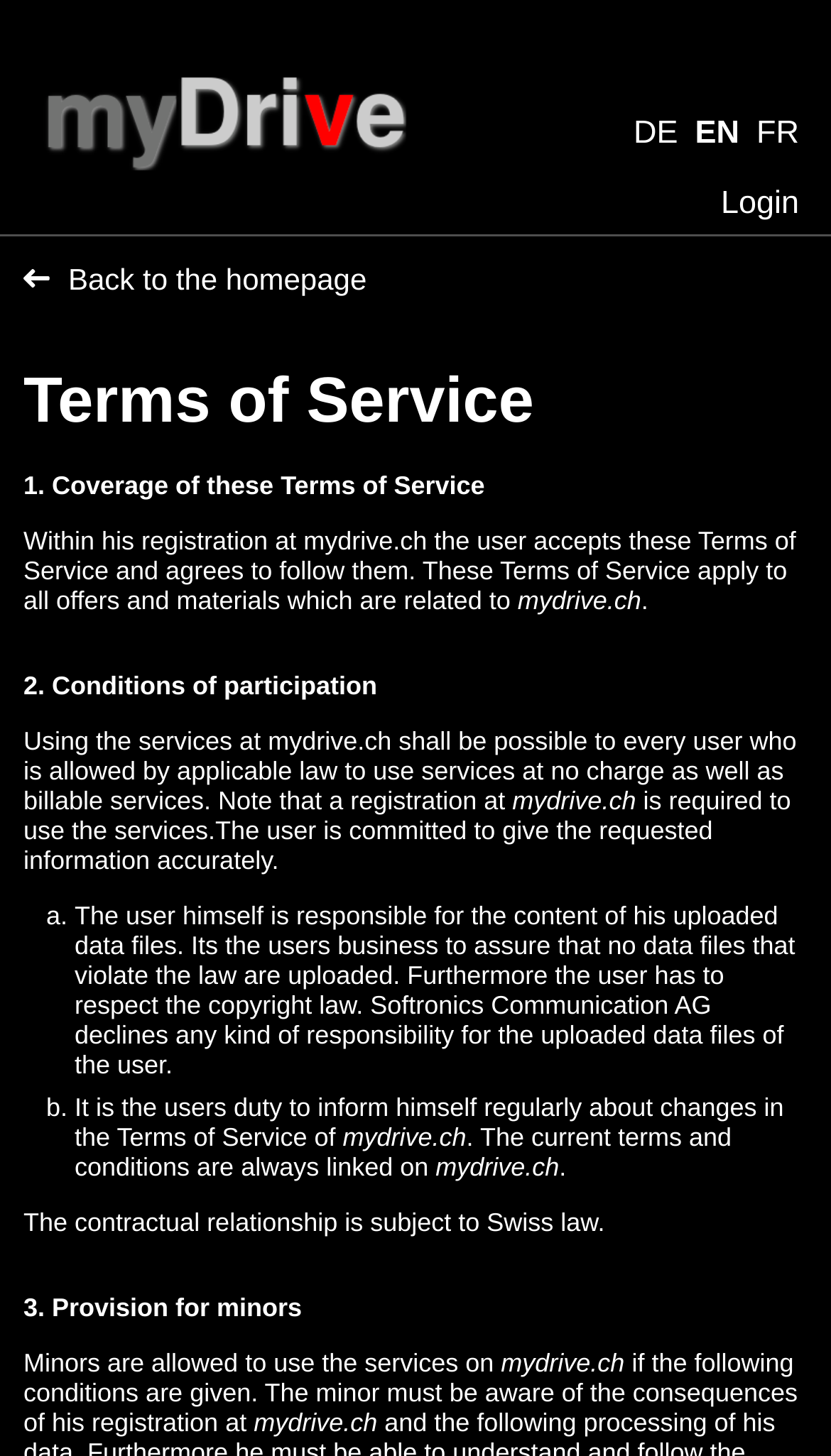Please find the bounding box for the UI component described as follows: "alt="MyDrive"".

[0.0, 0.044, 0.492, 0.117]